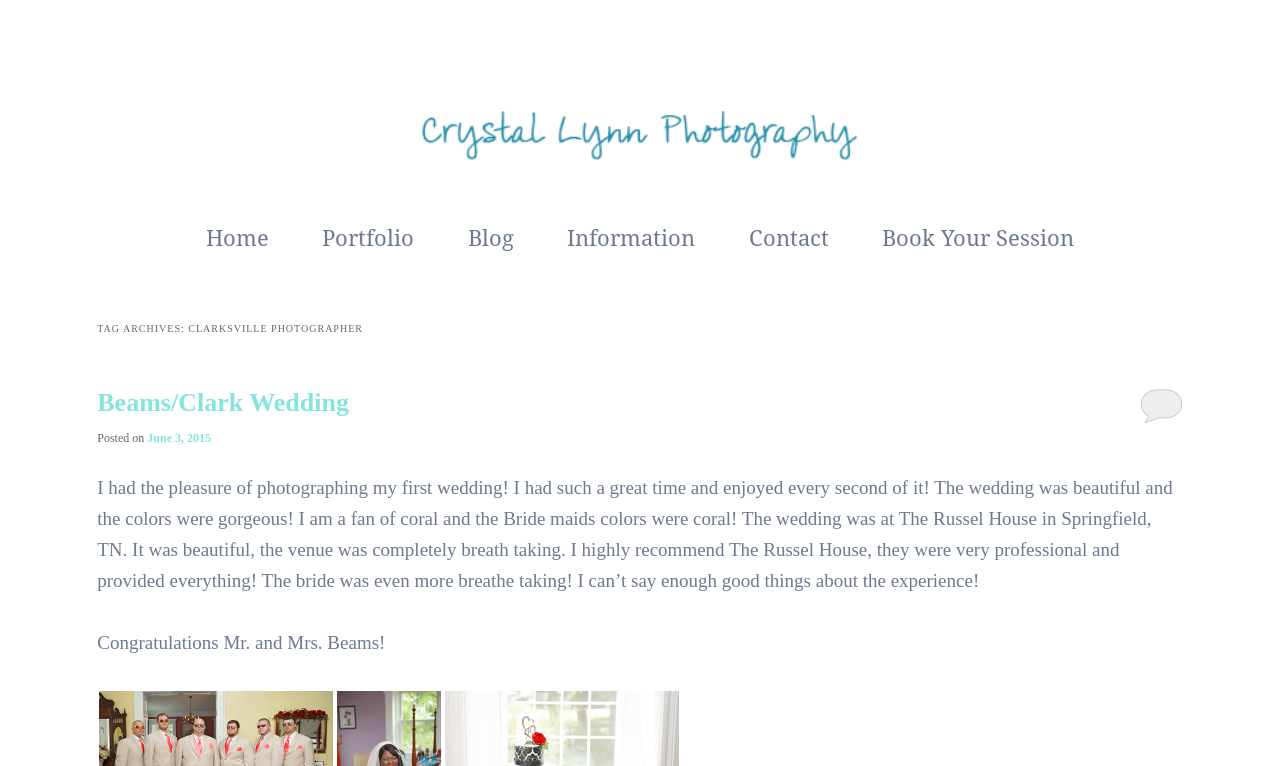Please identify the bounding box coordinates of the element's region that I should click in order to complete the following instruction: "Go to the 'Blog'". The bounding box coordinates consist of four float numbers between 0 and 1, i.e., [left, top, right, bottom].

[0.345, 0.264, 0.422, 0.36]